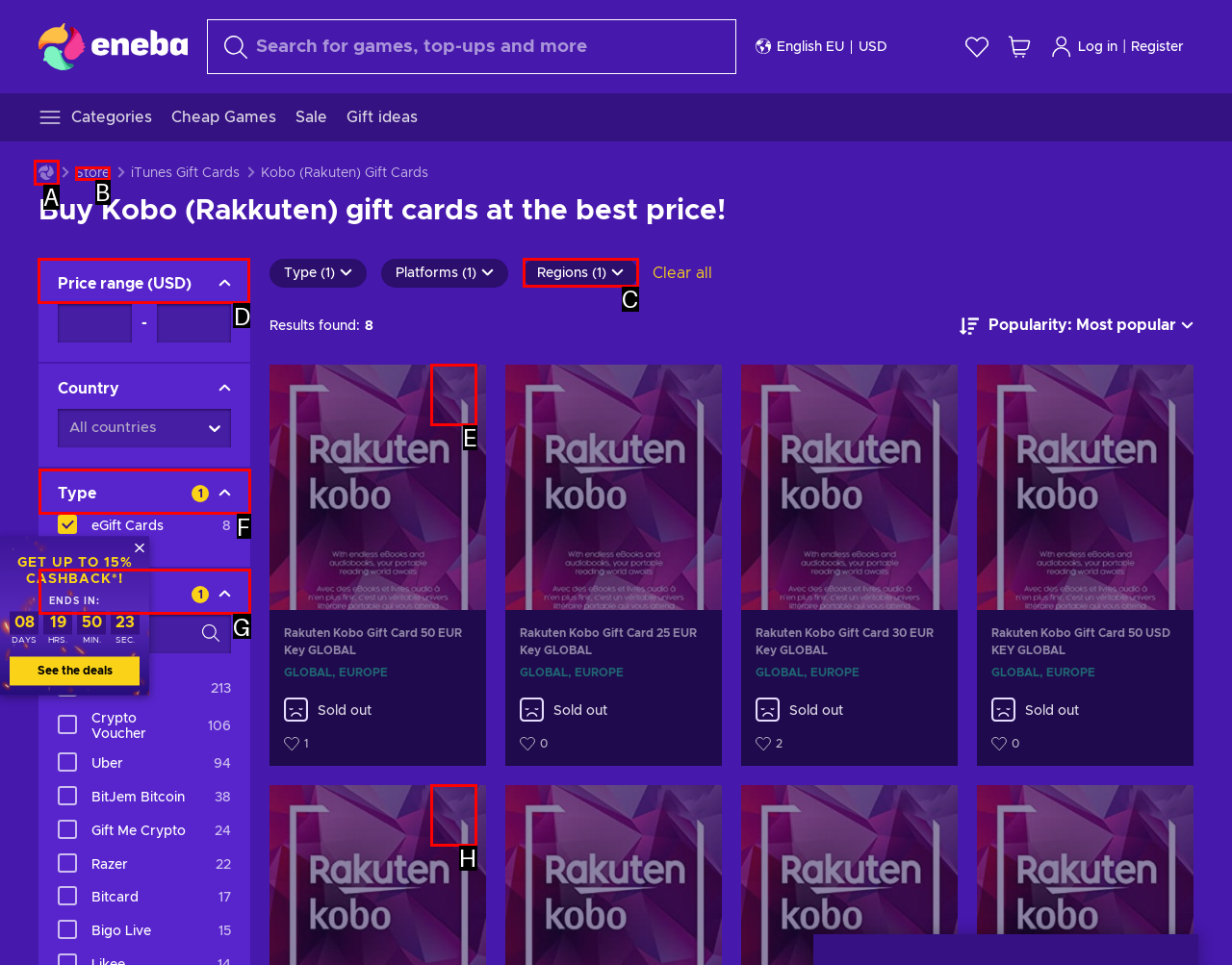Look at the highlighted elements in the screenshot and tell me which letter corresponds to the task: Filter by price range.

D